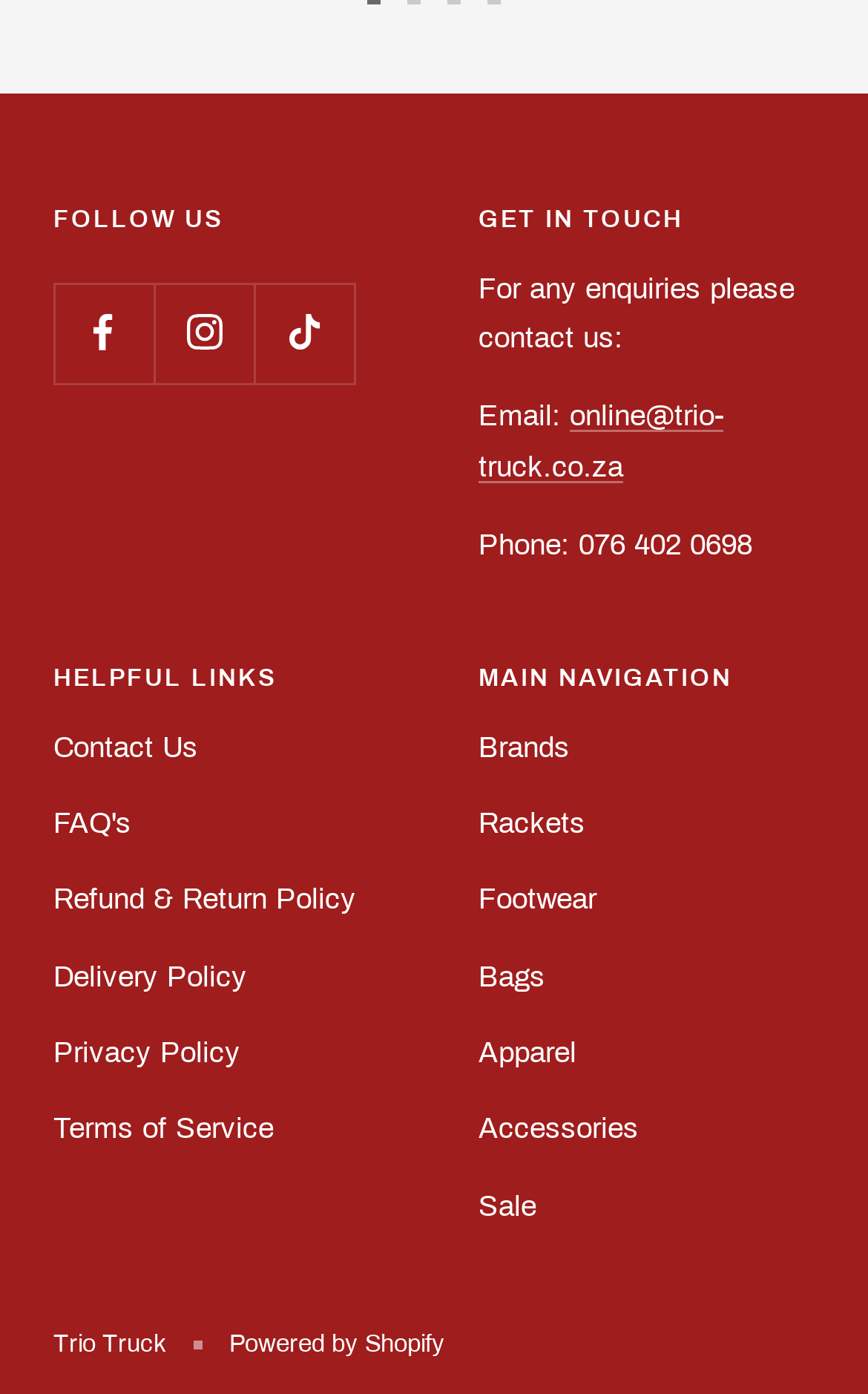Please identify the bounding box coordinates of the area that needs to be clicked to follow this instruction: "Check Email".

[0.551, 0.253, 0.833, 0.311]